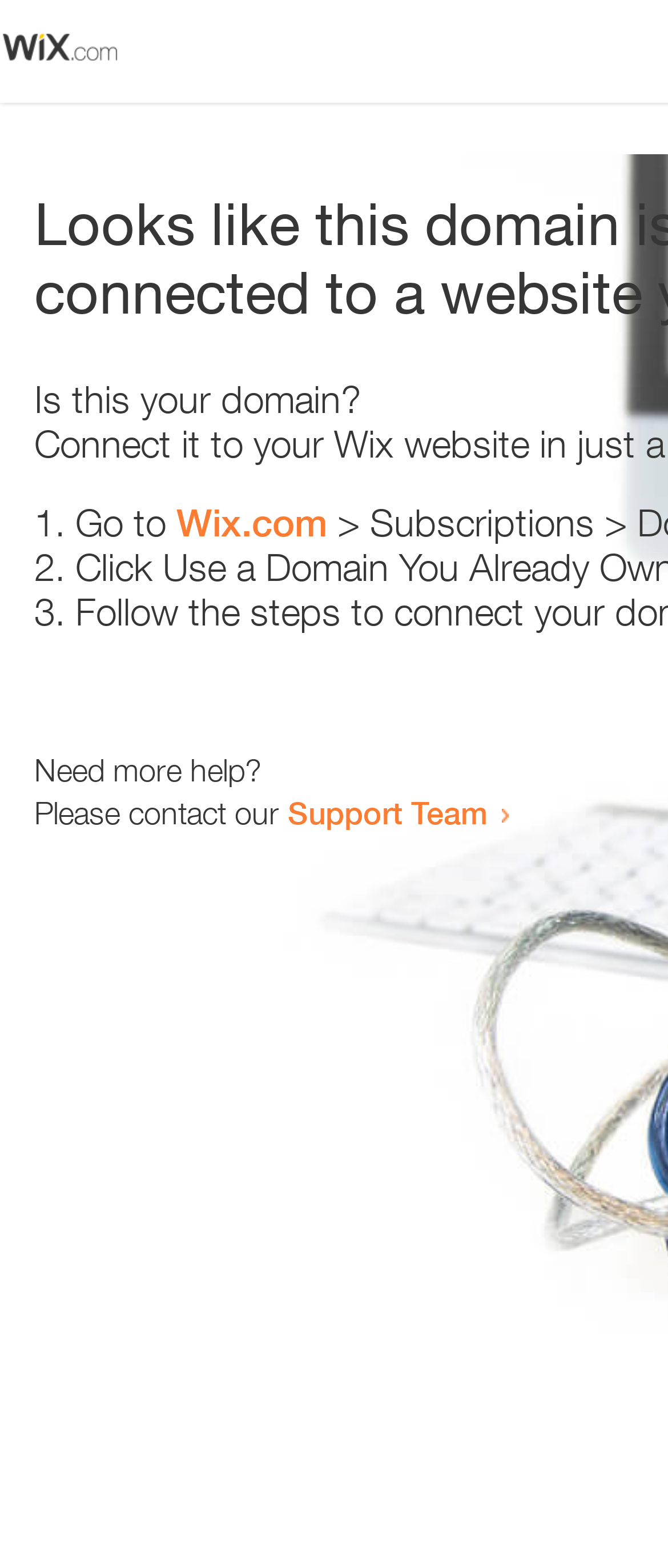Please identify the primary heading on the webpage and return its text.

Looks like this domain isn't
connected to a website yet